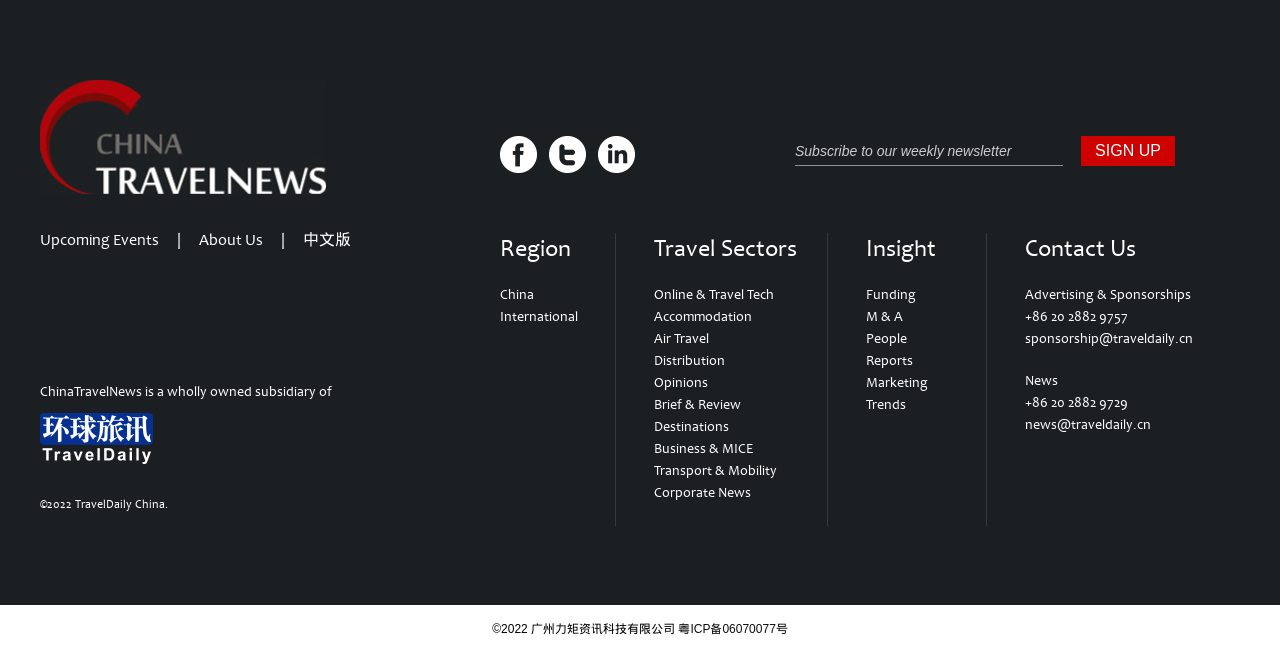Can you identify the bounding box coordinates of the clickable region needed to carry out this instruction: 'Click on the 'SIGN UP' button'? The coordinates should be four float numbers within the range of 0 to 1, stated as [left, top, right, bottom].

[0.845, 0.209, 0.918, 0.255]